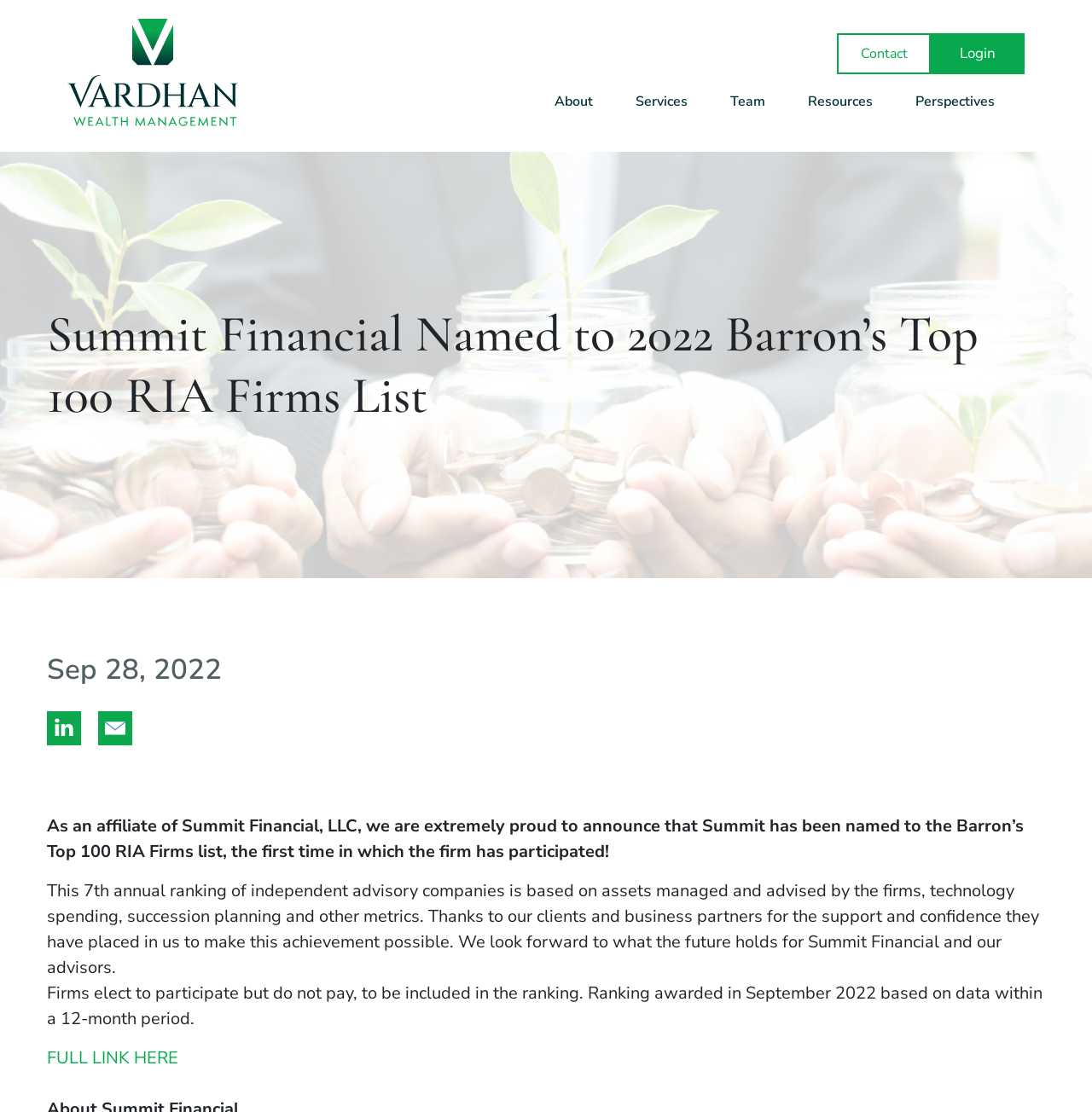How many social media links are available?
Provide a one-word or short-phrase answer based on the image.

2